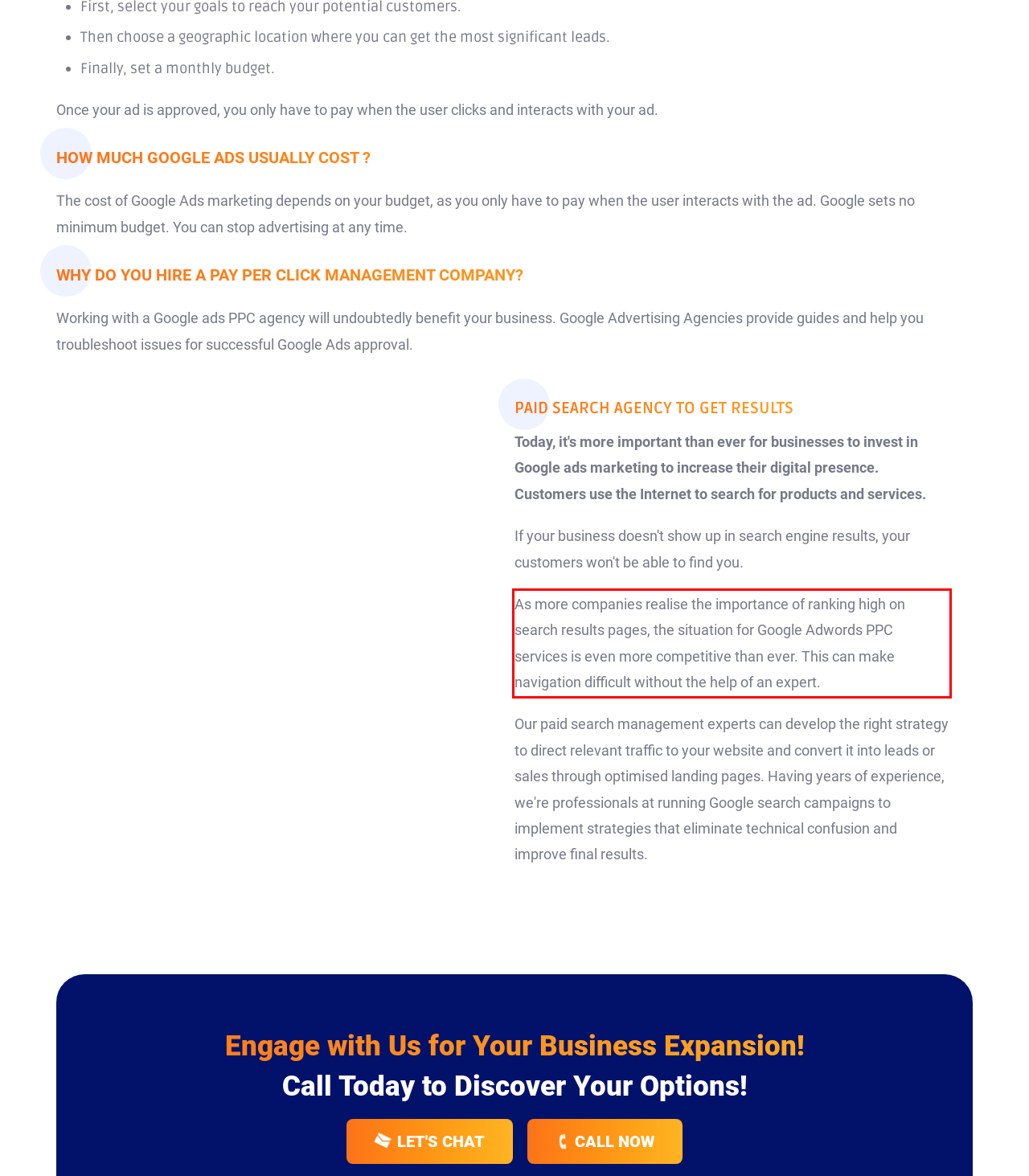Analyze the screenshot of the webpage that features a red bounding box and recognize the text content enclosed within this red bounding box.

As more companies realise the importance of ranking high on search results pages, the situation for Google Adwords PPC services is even more competitive than ever. This can make navigation difficult without the help of an expert.